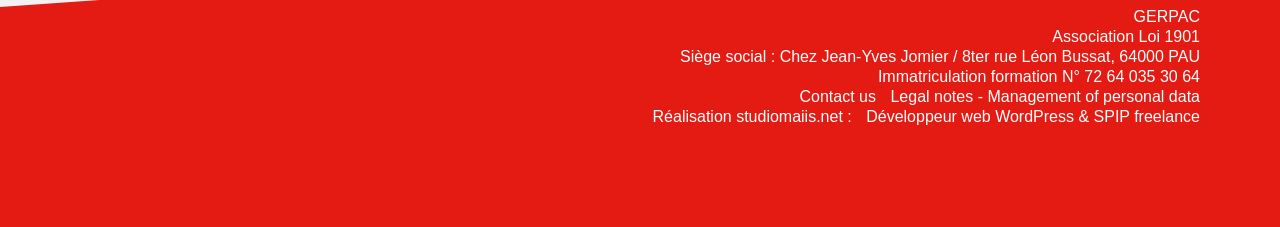What is the name of the association?
Please ensure your answer is as detailed and informative as possible.

The name of the association can be found at the top of the webpage, which is 'Association Loi 1901'.